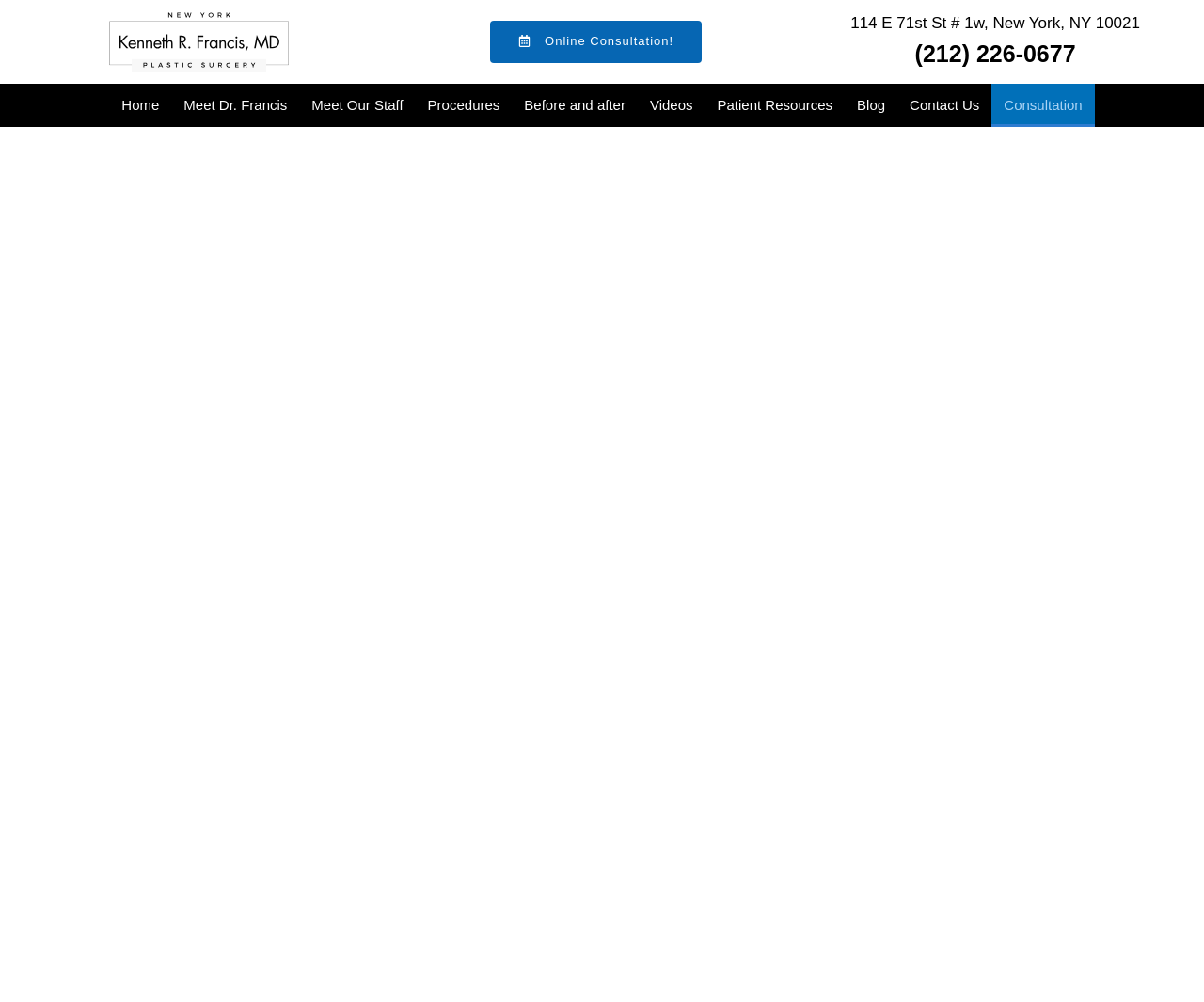Kindly respond to the following question with a single word or a brief phrase: 
Is the 'Procedures' link expanded?

No